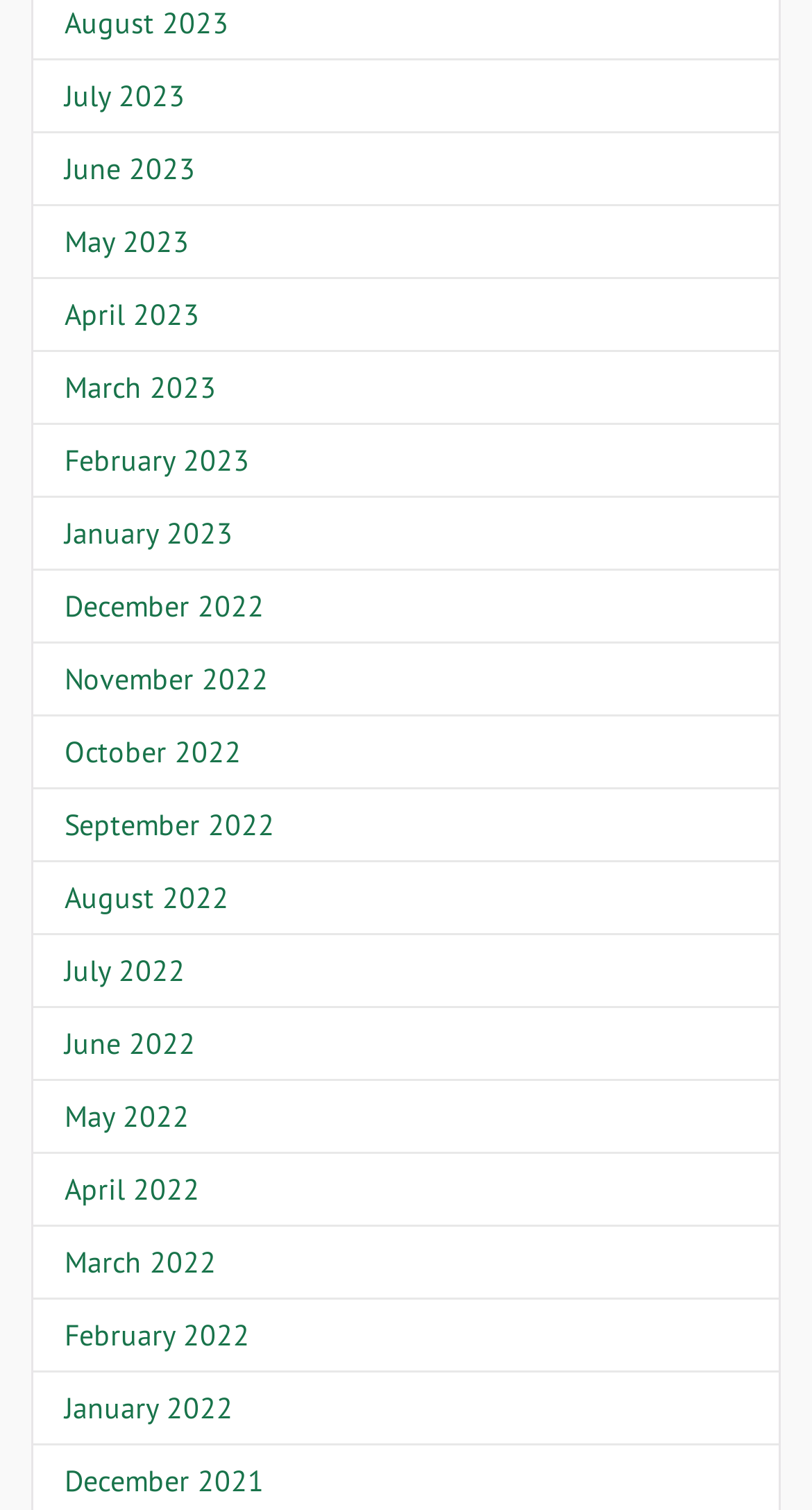Are the months listed in chronological order?
Using the image, respond with a single word or phrase.

Yes